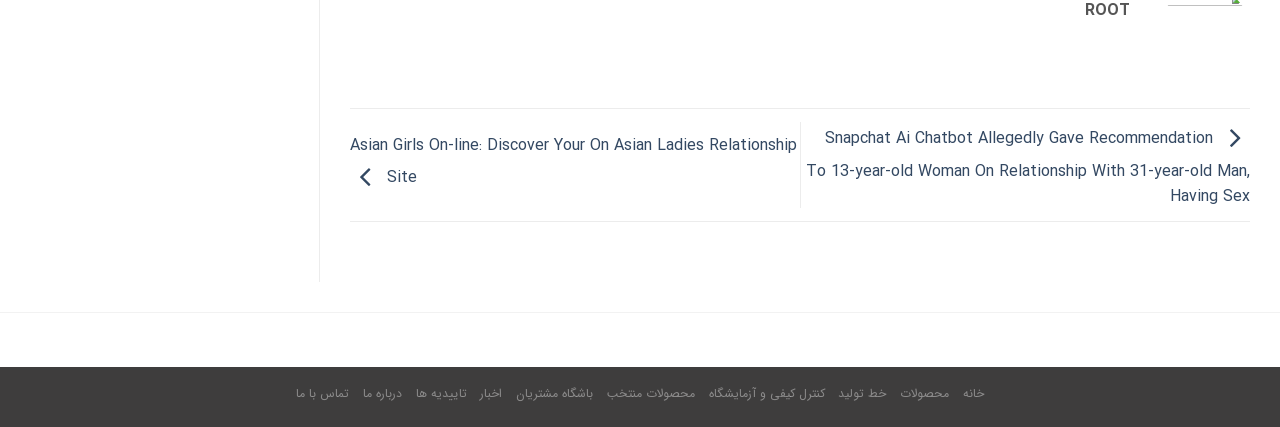Locate the bounding box coordinates of the clickable area to execute the instruction: "Explore the محصولات page". Provide the coordinates as four float numbers between 0 and 1, represented as [left, top, right, bottom].

[0.703, 0.899, 0.742, 0.944]